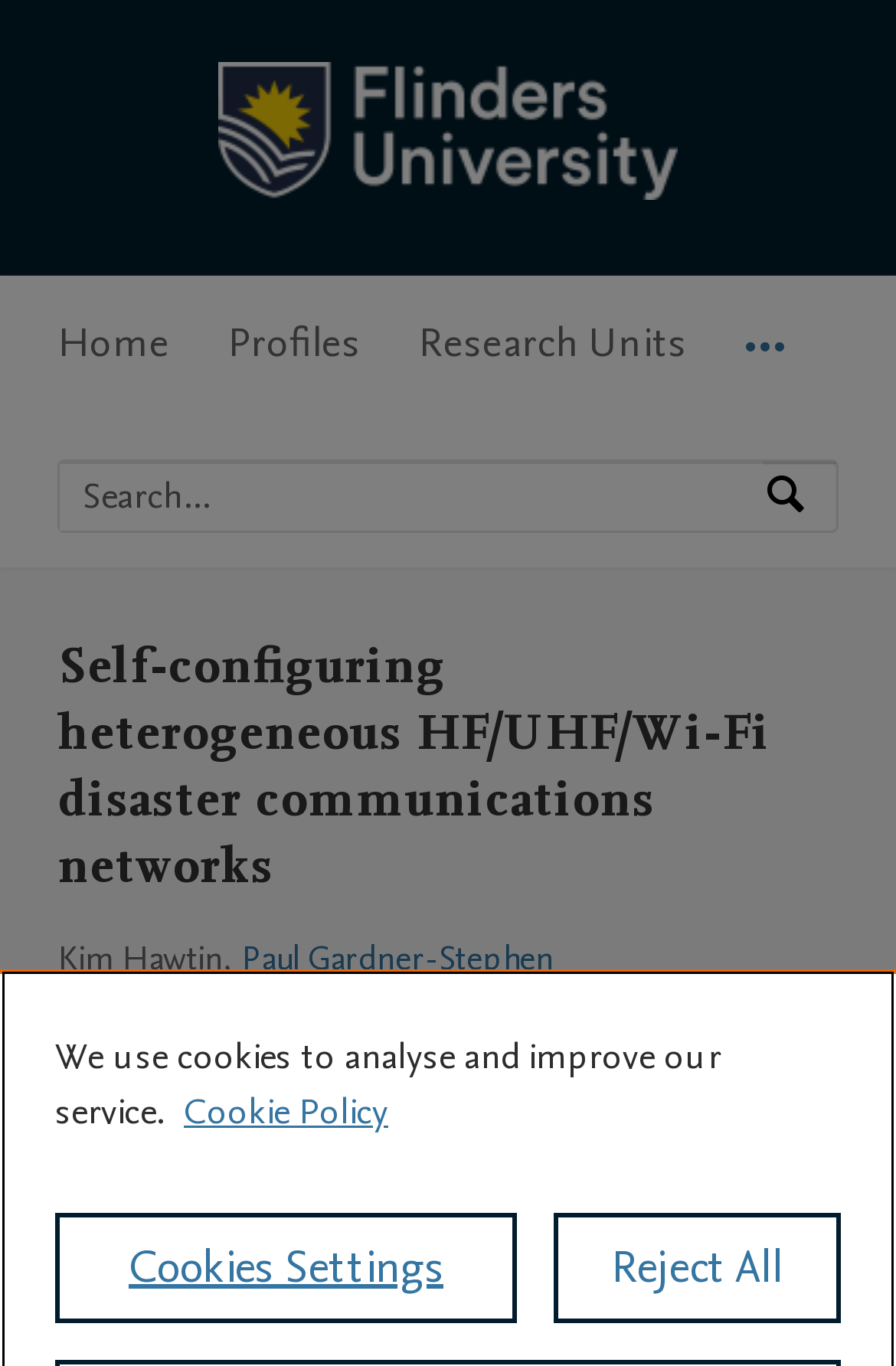Indicate the bounding box coordinates of the element that must be clicked to execute the instruction: "Search by expertise, name or affiliation". The coordinates should be given as four float numbers between 0 and 1, i.e., [left, top, right, bottom].

[0.067, 0.337, 0.851, 0.388]